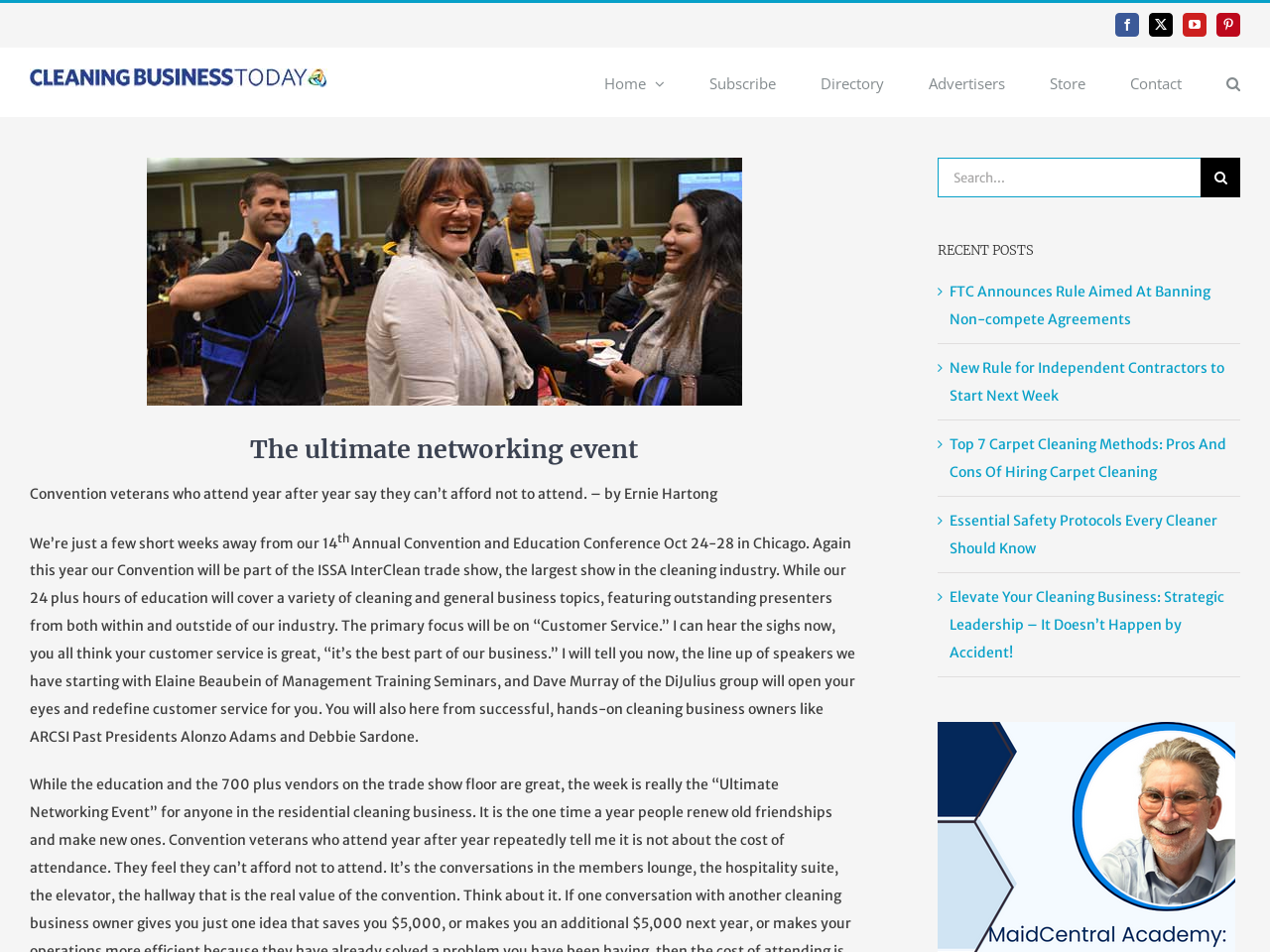Determine the bounding box coordinates for the UI element with the following description: "aria-label="Search" title="Search"". The coordinates should be four float numbers between 0 and 1, represented as [left, top, right, bottom].

[0.966, 0.05, 0.977, 0.123]